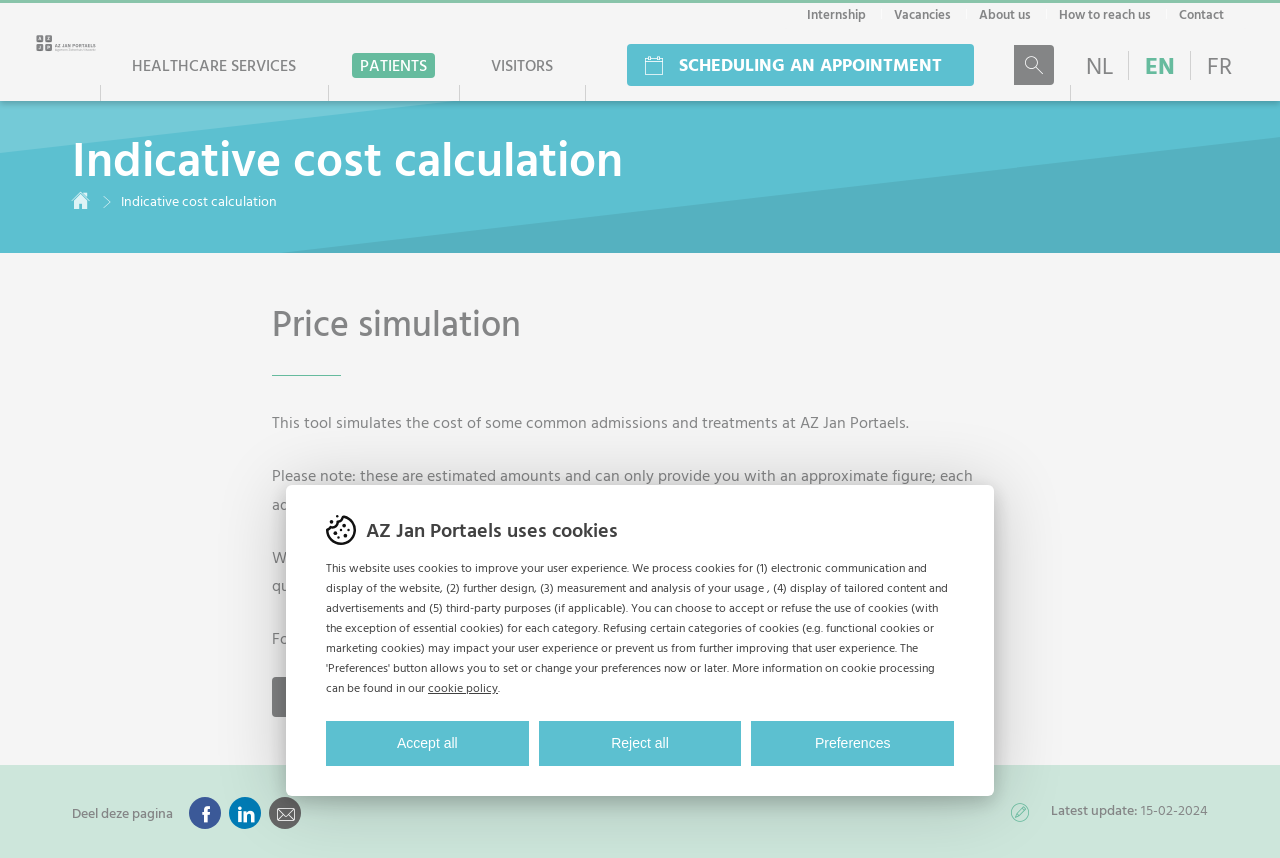Identify the bounding box coordinates for the UI element described as follows: "Healthcare services". Ensure the coordinates are four float numbers between 0 and 1, formatted as [left, top, right, bottom].

[0.078, 0.034, 0.256, 0.118]